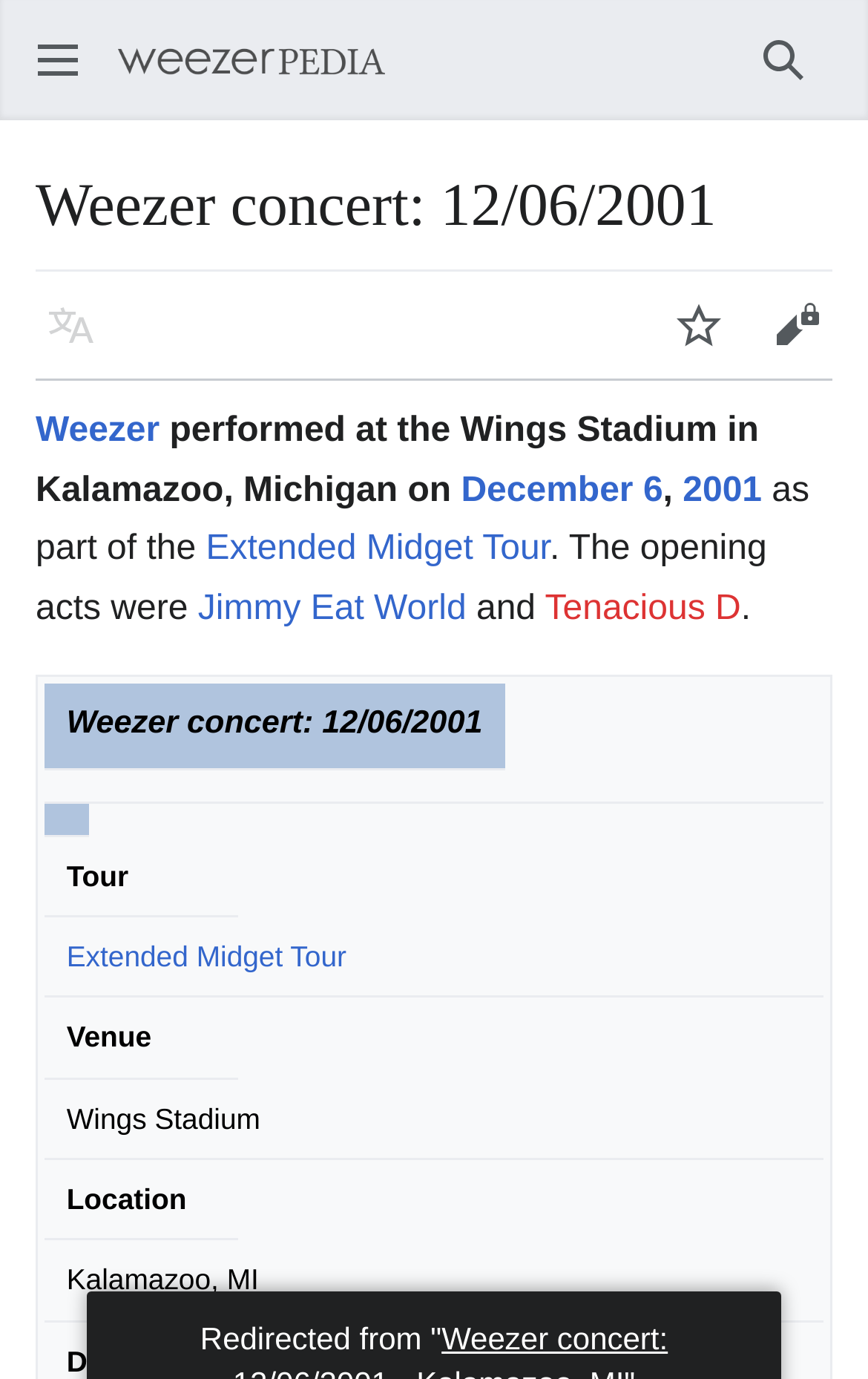Who are the opening acts?
Utilize the image to construct a detailed and well-explained answer.

I found the answer by reading the StaticText elements that mention the opening acts, which are 'Jimmy Eat World' and 'Tenacious D'.